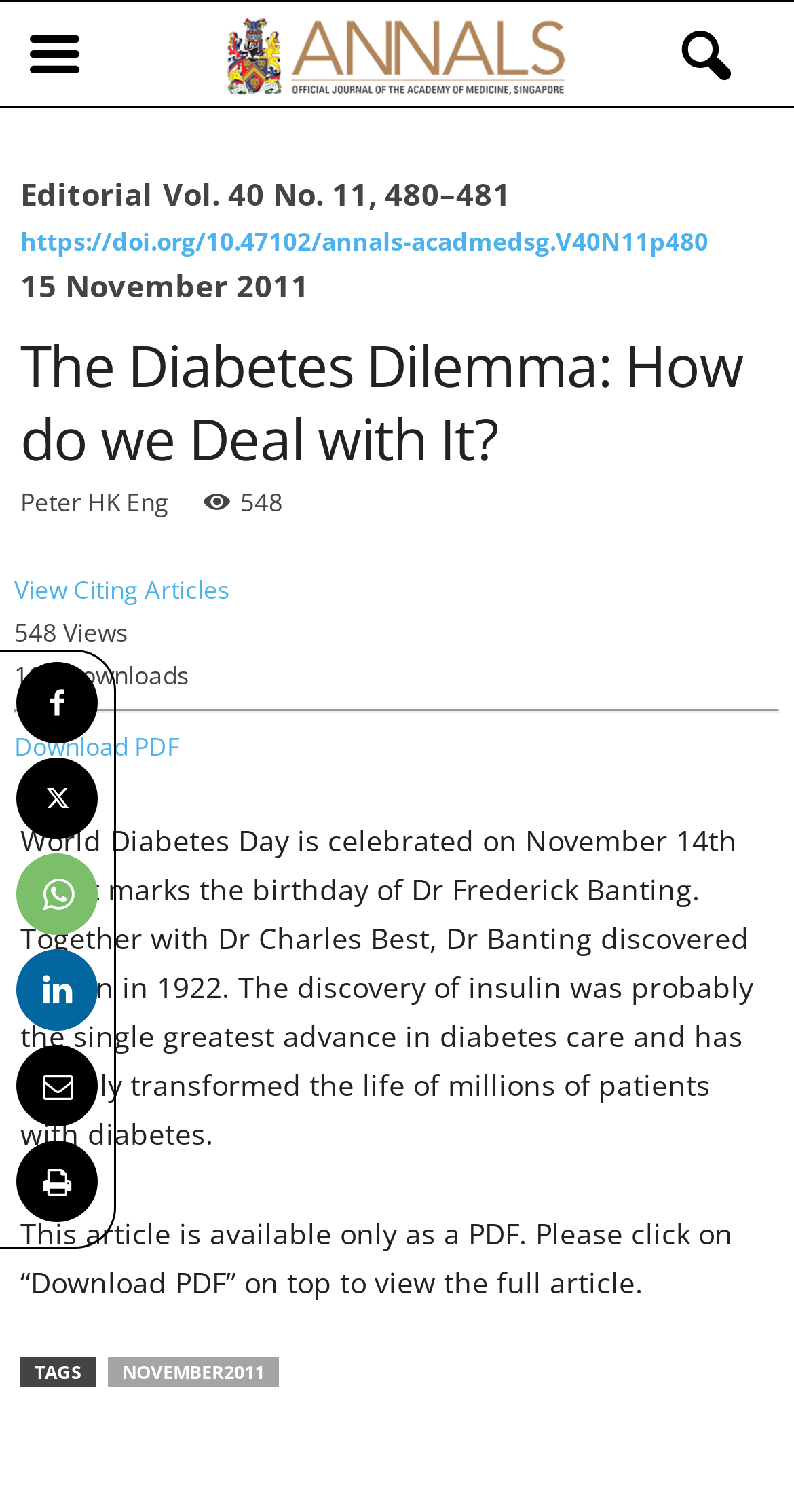How many views does the article have?
Analyze the screenshot and provide a detailed answer to the question.

I found the view count by looking at the section below the title, where it says '548 Views'.